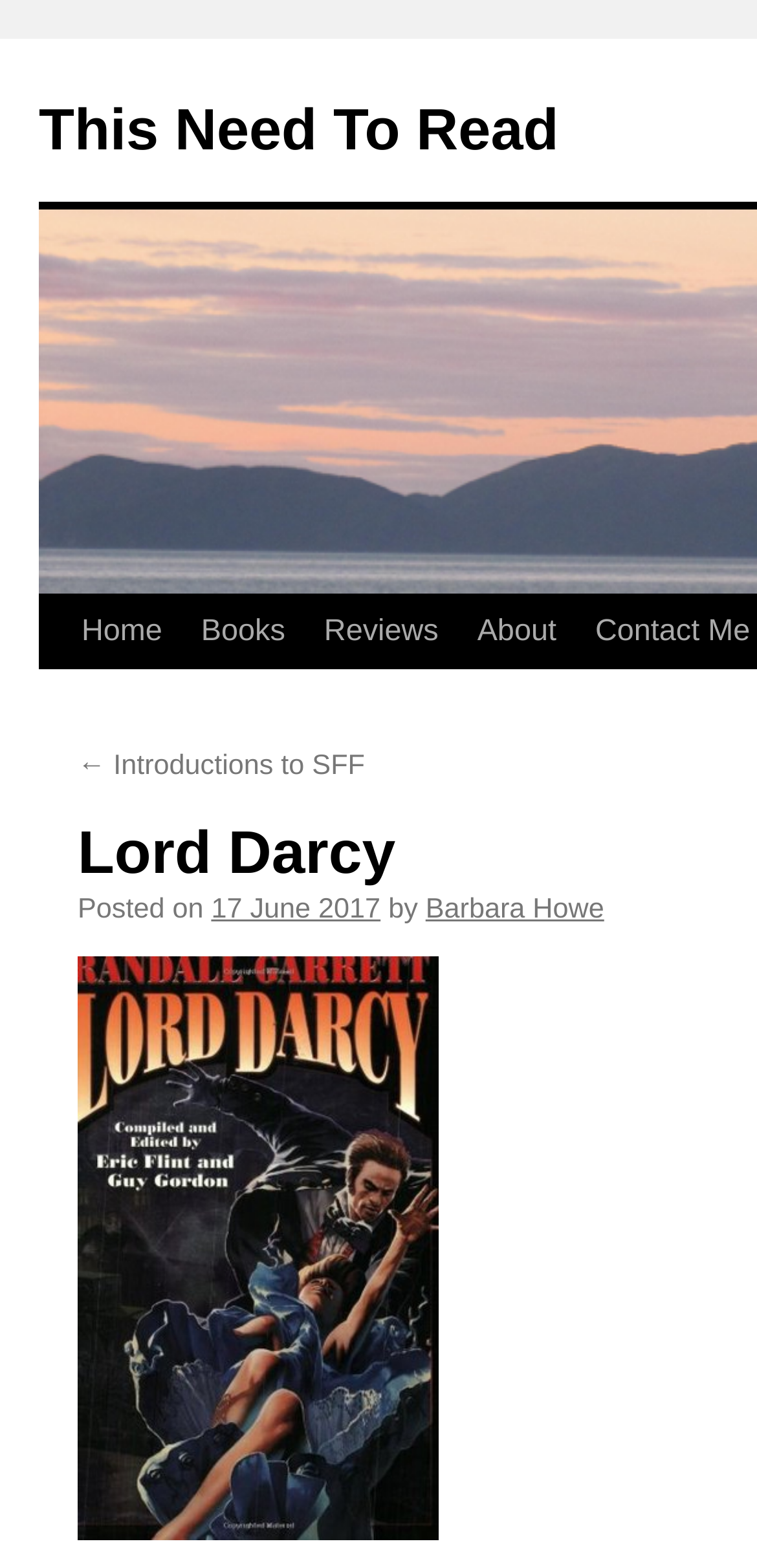Please predict the bounding box coordinates of the element's region where a click is necessary to complete the following instruction: "go to home page". The coordinates should be represented by four float numbers between 0 and 1, i.e., [left, top, right, bottom].

[0.082, 0.38, 0.24, 0.427]